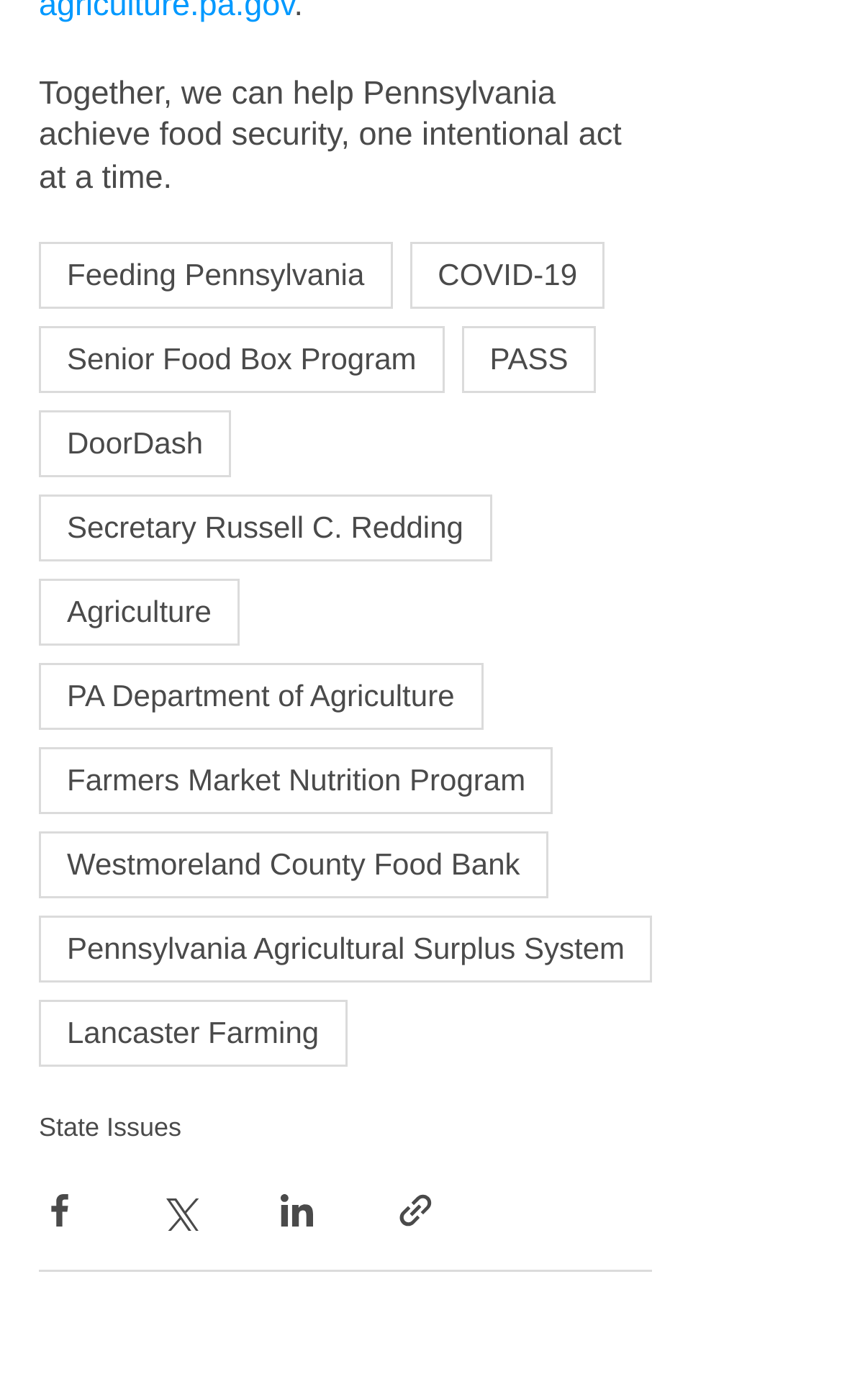Identify the bounding box coordinates for the element you need to click to achieve the following task: "Explore the Pennsylvania Agricultural Surplus System". Provide the bounding box coordinates as four float numbers between 0 and 1, in the form [left, top, right, bottom].

[0.046, 0.653, 0.775, 0.701]